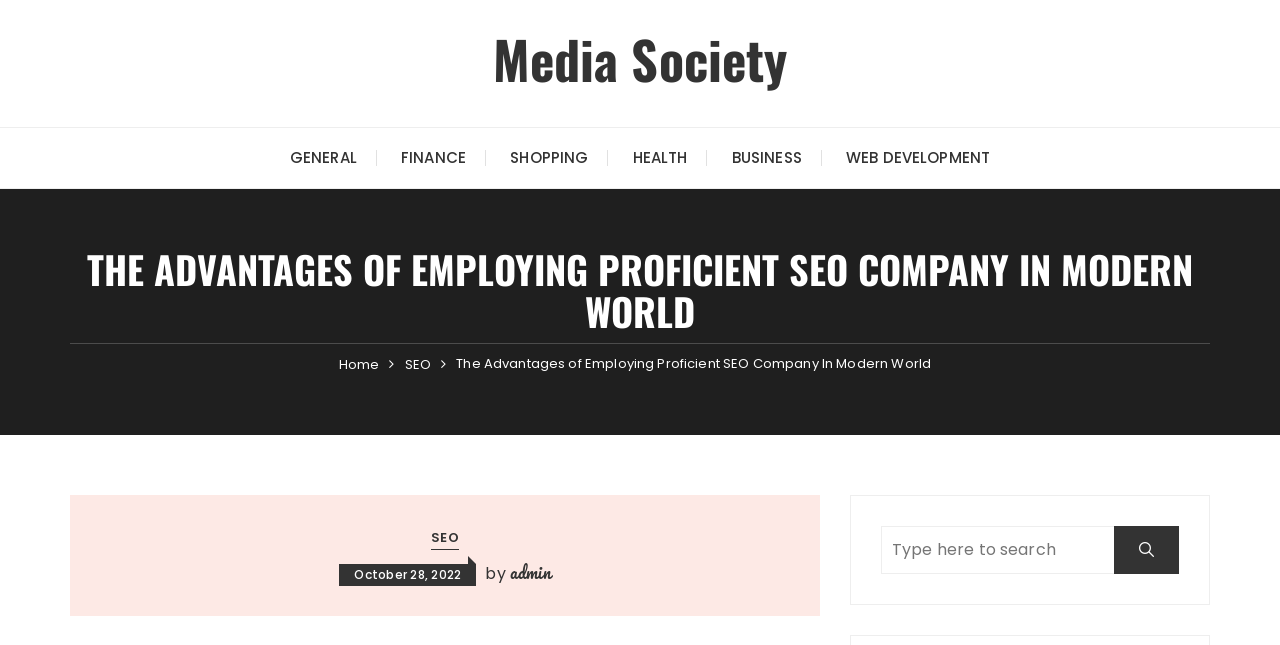What is the date of the webpage publication?
Please craft a detailed and exhaustive response to the question.

The date of publication is mentioned below the webpage title, which is 'October 28, 2022'. This date is linked and has a corresponding time element.